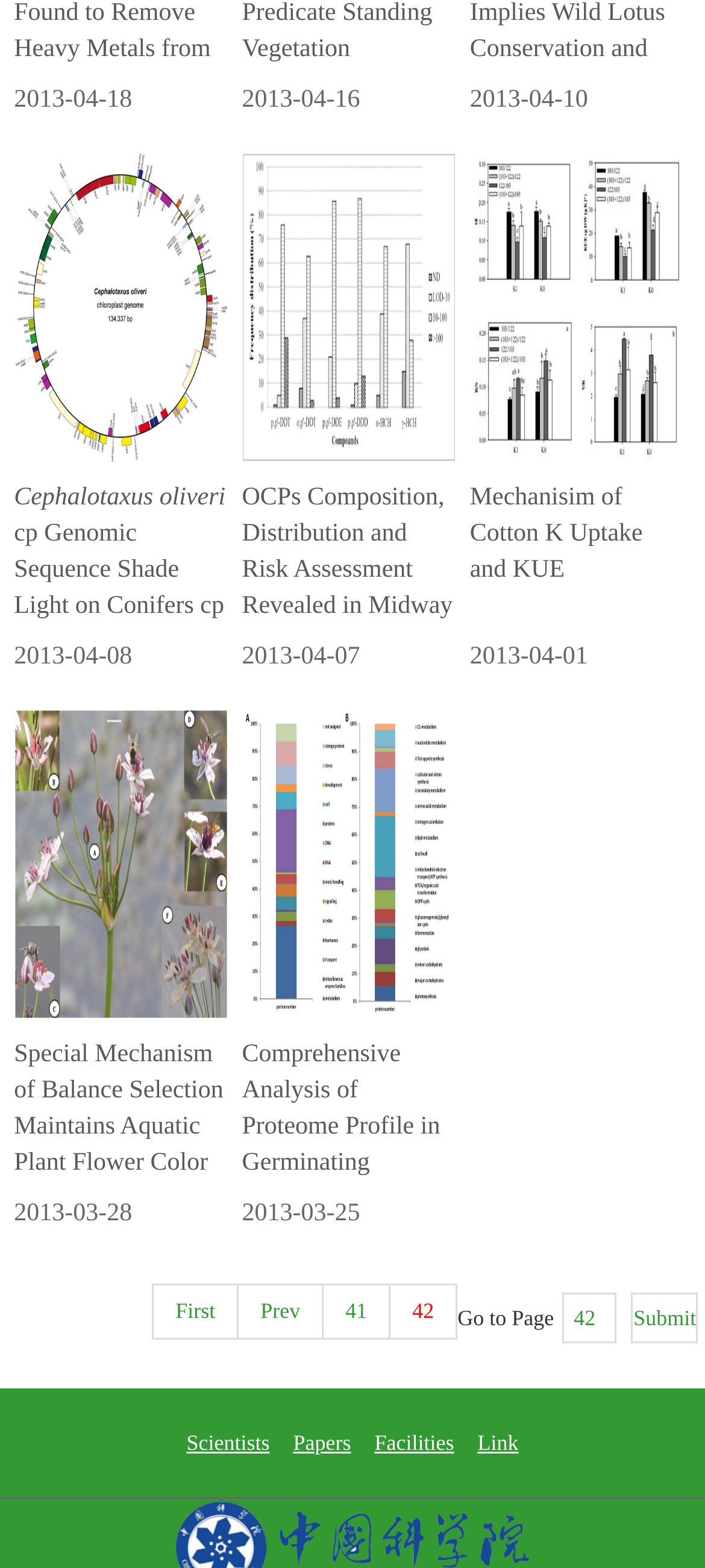Please identify the bounding box coordinates of the element on the webpage that should be clicked to follow this instruction: "Go to page 41". The bounding box coordinates should be given as four float numbers between 0 and 1, formatted as [left, top, right, bottom].

[0.457, 0.819, 0.554, 0.855]